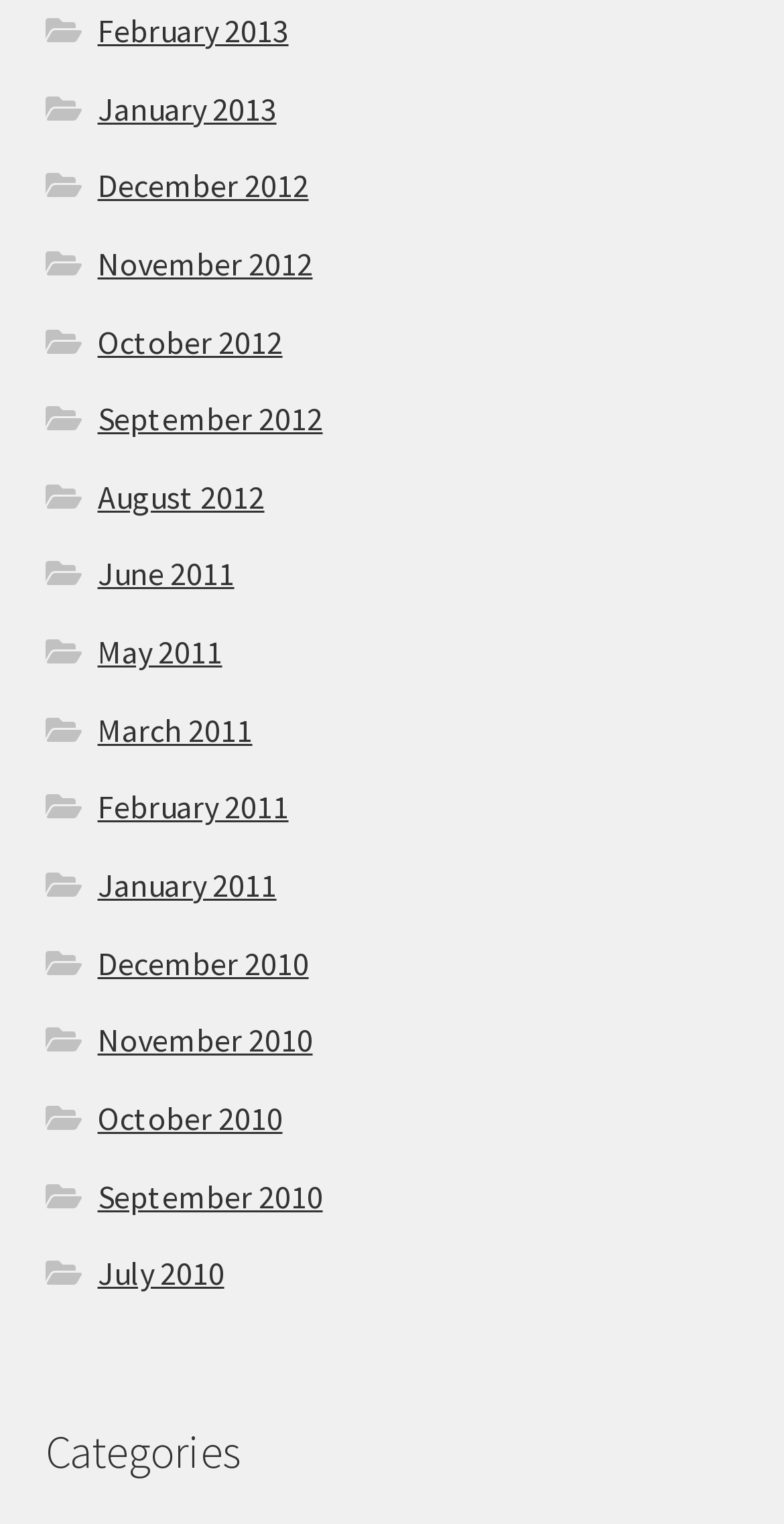Mark the bounding box of the element that matches the following description: "March 2011".

[0.124, 0.465, 0.322, 0.492]